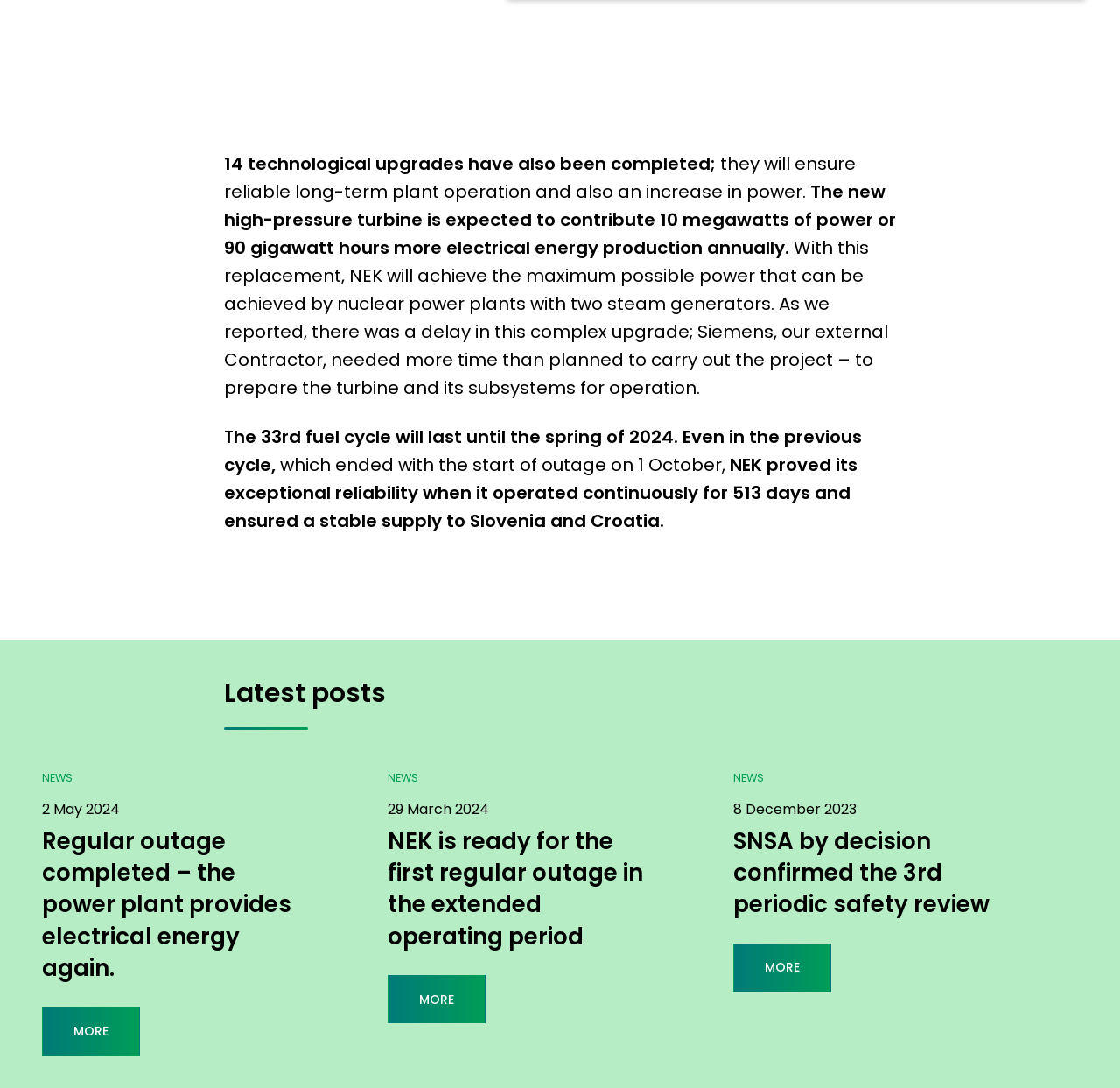Can you identify the bounding box coordinates of the clickable region needed to carry out this instruction: 'Read more about 'Regular outage completed – the power plant provides electrical energy again.''? The coordinates should be four float numbers within the range of 0 to 1, stated as [left, top, right, bottom].

[0.038, 0.926, 0.125, 0.97]